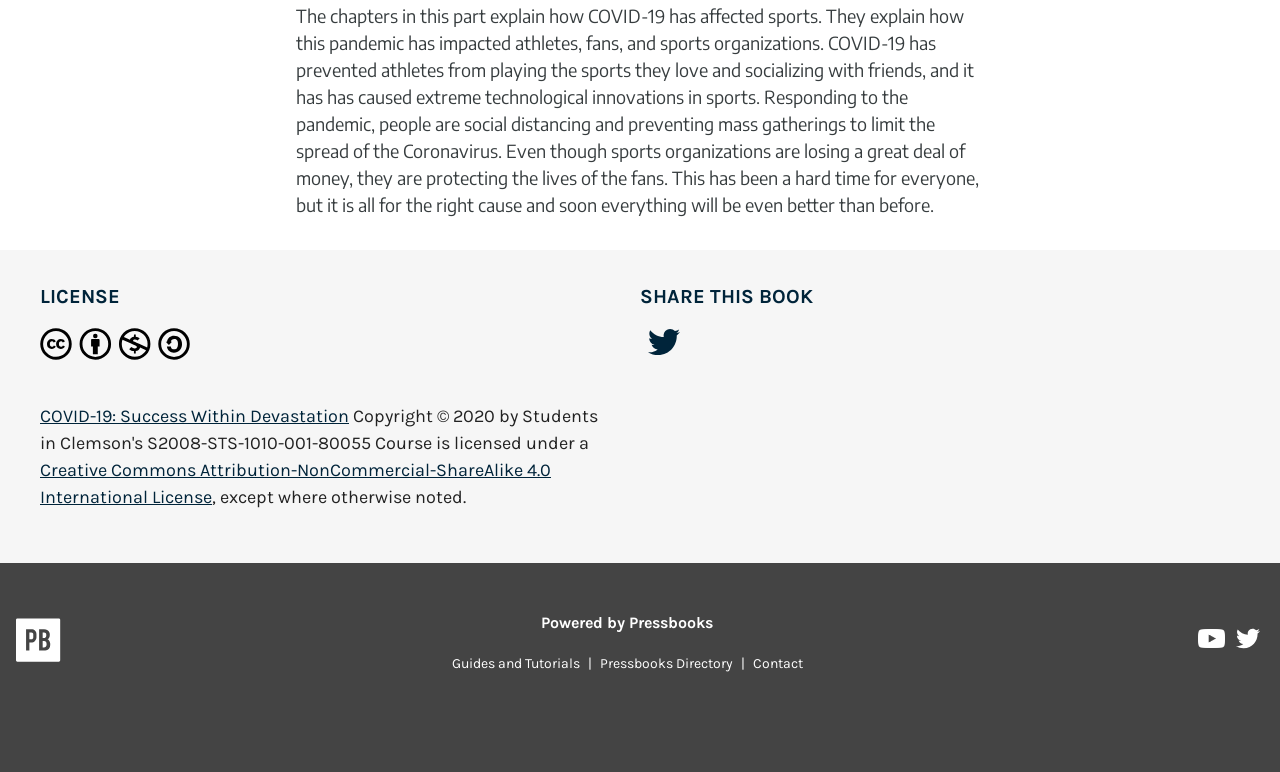Find the bounding box coordinates of the clickable area that will achieve the following instruction: "Visit the Pressbooks directory".

[0.462, 0.849, 0.579, 0.871]